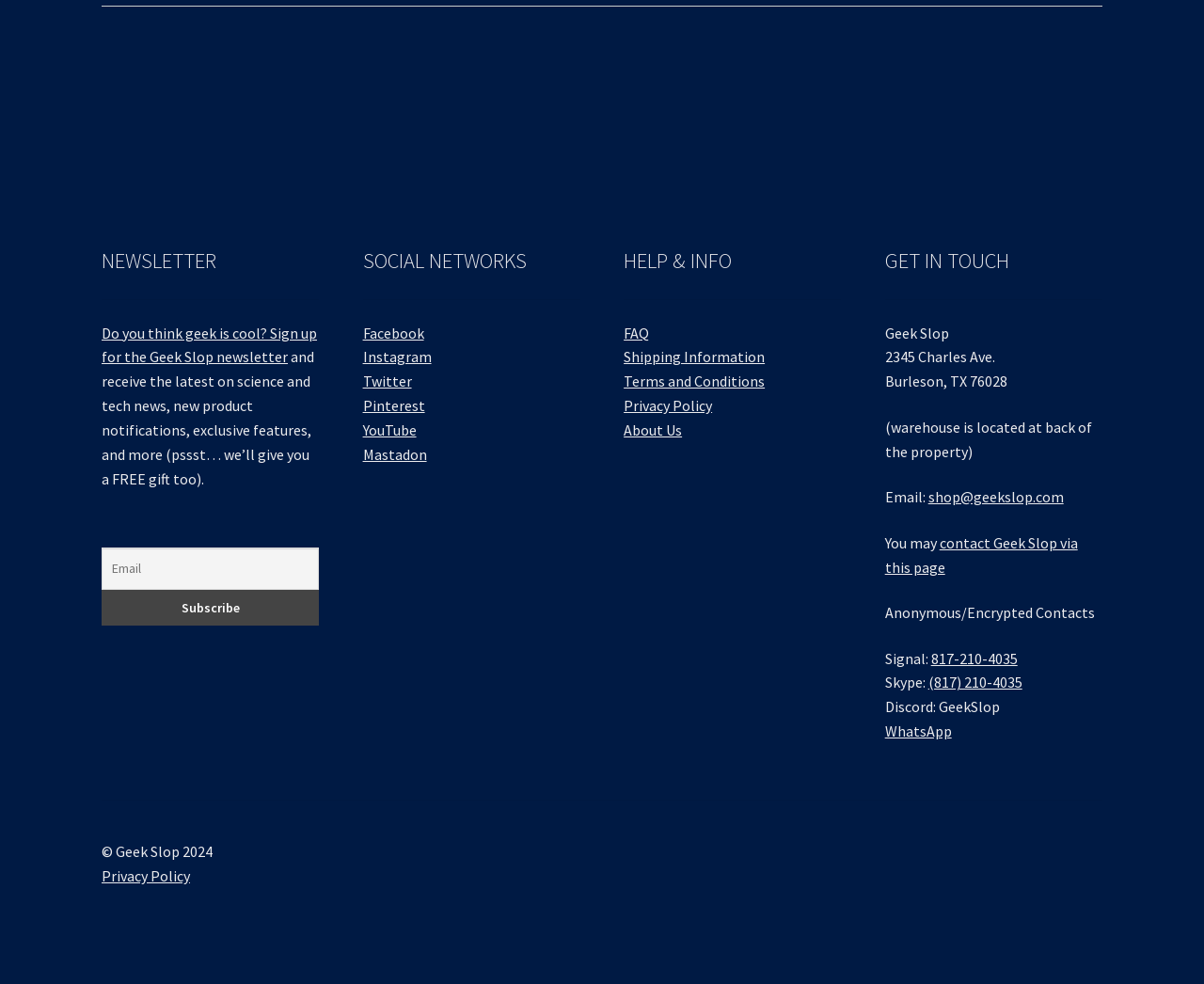Find the bounding box coordinates for the HTML element described as: "Terms and Conditions". The coordinates should consist of four float values between 0 and 1, i.e., [left, top, right, bottom].

[0.518, 0.378, 0.635, 0.397]